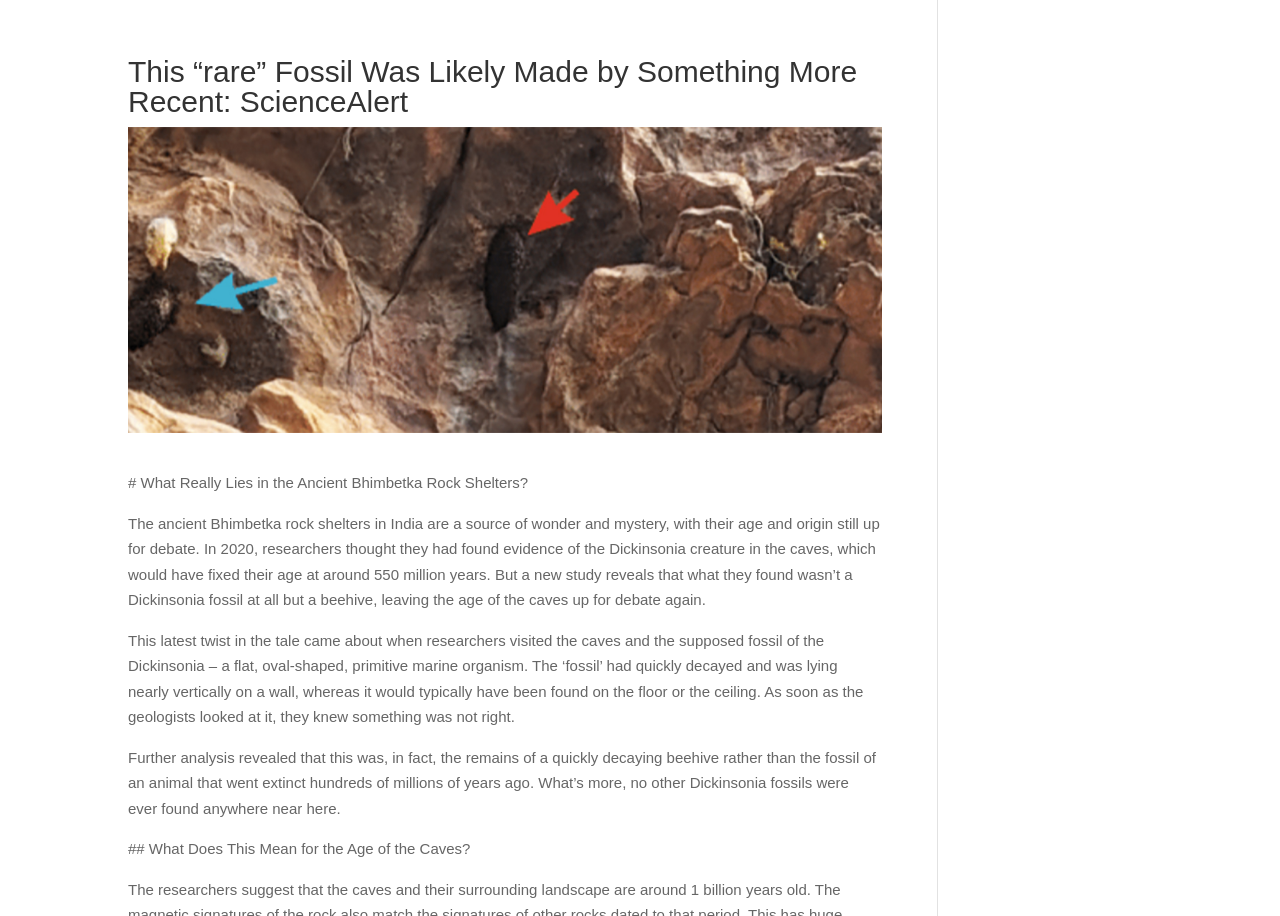Answer the question using only one word or a concise phrase: What is the implication of this discovery on the age of the caves?

The age is still up for debate